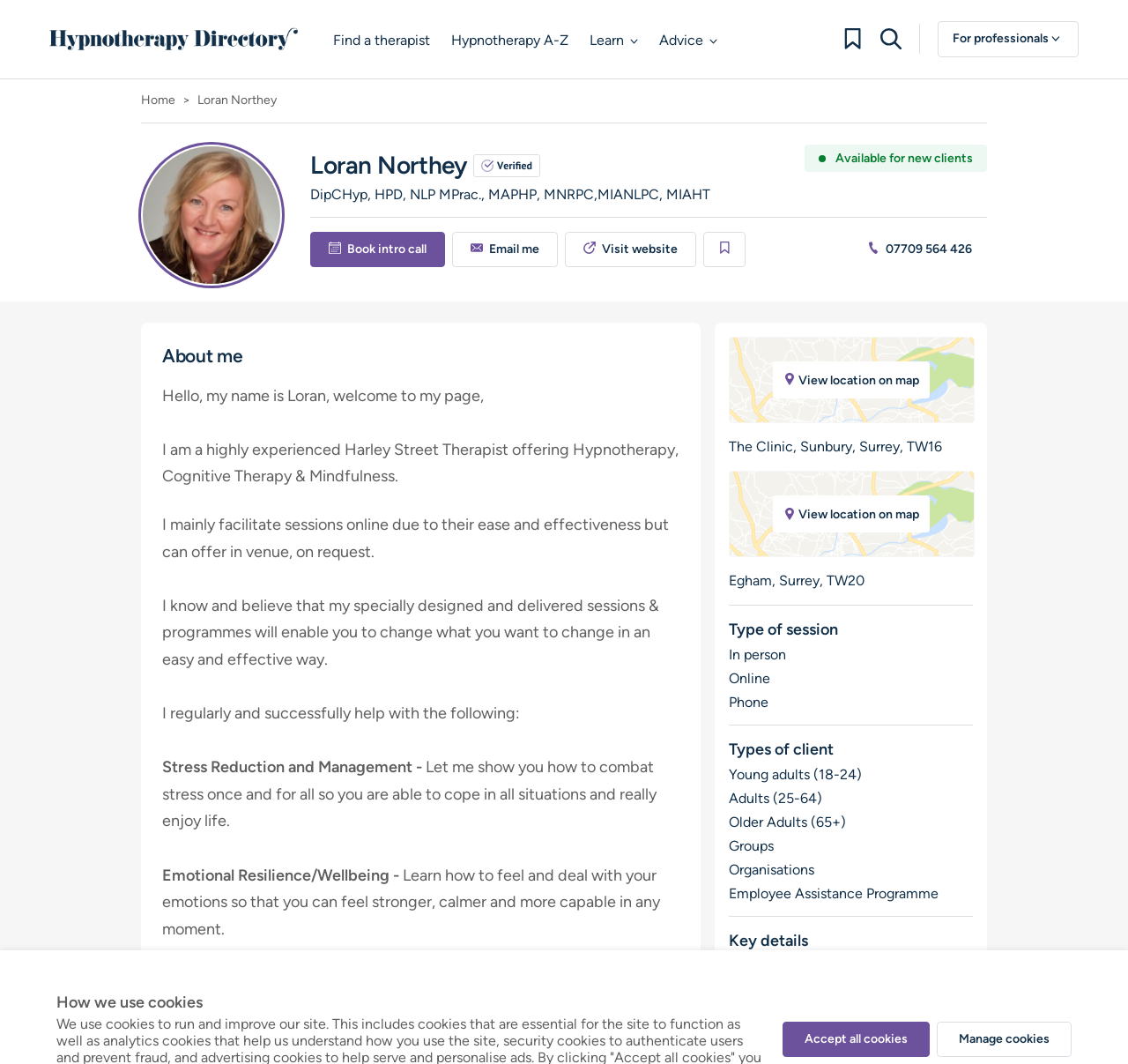Describe the webpage in detail, including text, images, and layout.

This webpage is about Loran Northey, a hypnotherapist based in Egham and Sunbury. At the top of the page, there is a navigation menu with links to "Hypnotherapy Directory", "Find a therapist", "Hypnotherapy A-Z", and more. Below the navigation menu, there is a breadcrumb navigation showing the current location as "Home" > "Loran Northey".

On the left side of the page, there is a profile section with a heading "Loran Northey" and a verified professional badge. Below the heading, there is a brief description of Loran's qualifications and a statement indicating that he is available for new clients. There are also links to book an intro call, email him, visit his website, and save his profile.

To the right of the profile section, there is a section about Loran's services, with a heading "About me". This section contains a brief introduction to Loran and his services, including hypnotherapy, cognitive therapy, and mindfulness. He mentions that he mainly facilitates online sessions but can offer in-person sessions on request.

Below the introduction, there is a list of areas that Loran can help with, including stress reduction and management, emotional resilience and wellbeing, and anxieties, fears, and phobias. Each area has a brief description of how Loran can help.

Further down the page, there is a section showing Loran's locations, with links to view the locations on a map. There are also sections showing the types of sessions he offers (in-person, online, and phone), the types of clients he works with (young adults, adults, older adults, groups, and organizations), and key details about his services (including a DBS check).

At the very bottom of the page, there is a section about cookies, with a link to more information and buttons to accept or manage cookies.